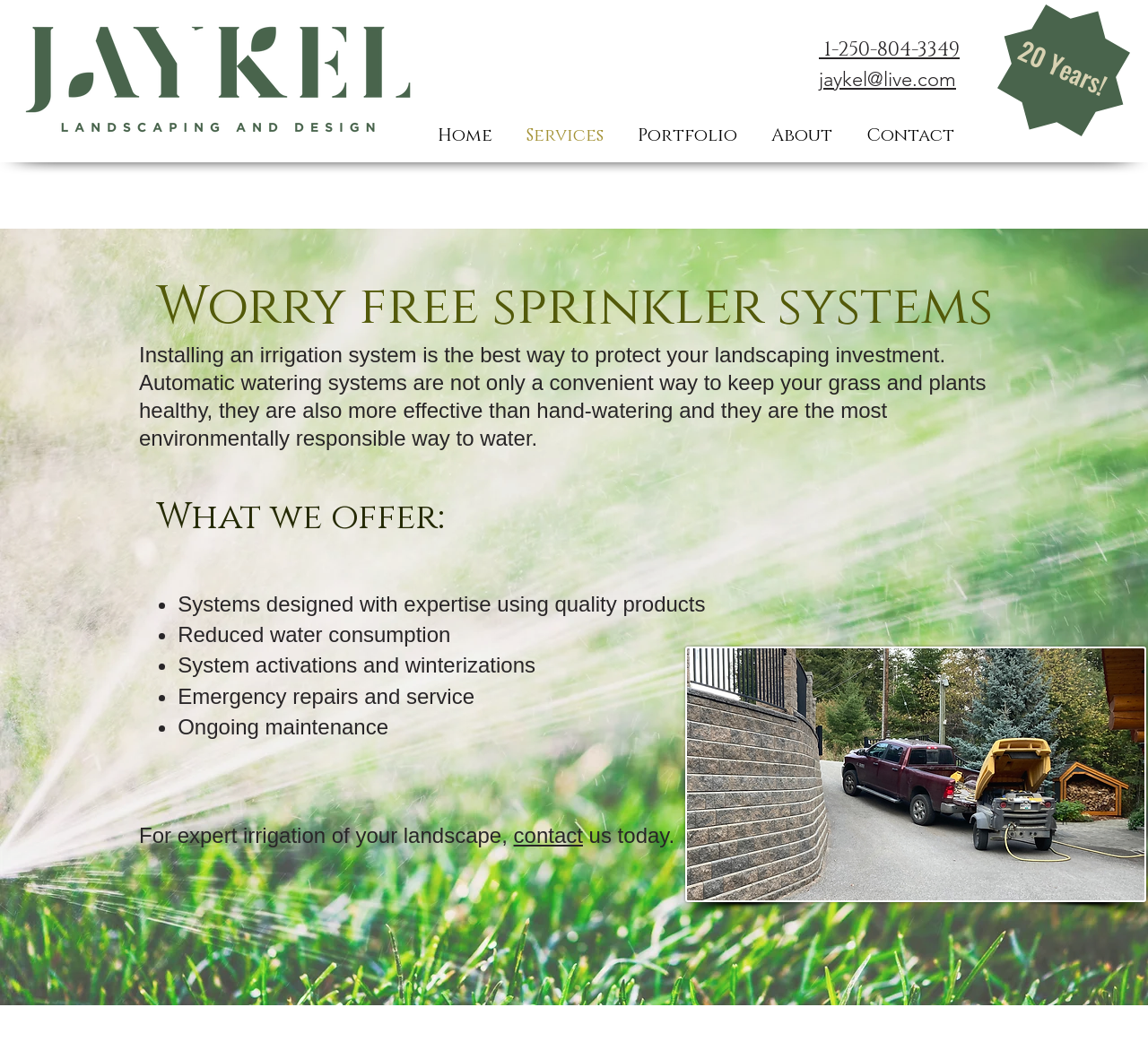Answer the following inquiry with a single word or phrase:
What is the phone number on the webpage?

1-250-804-3349